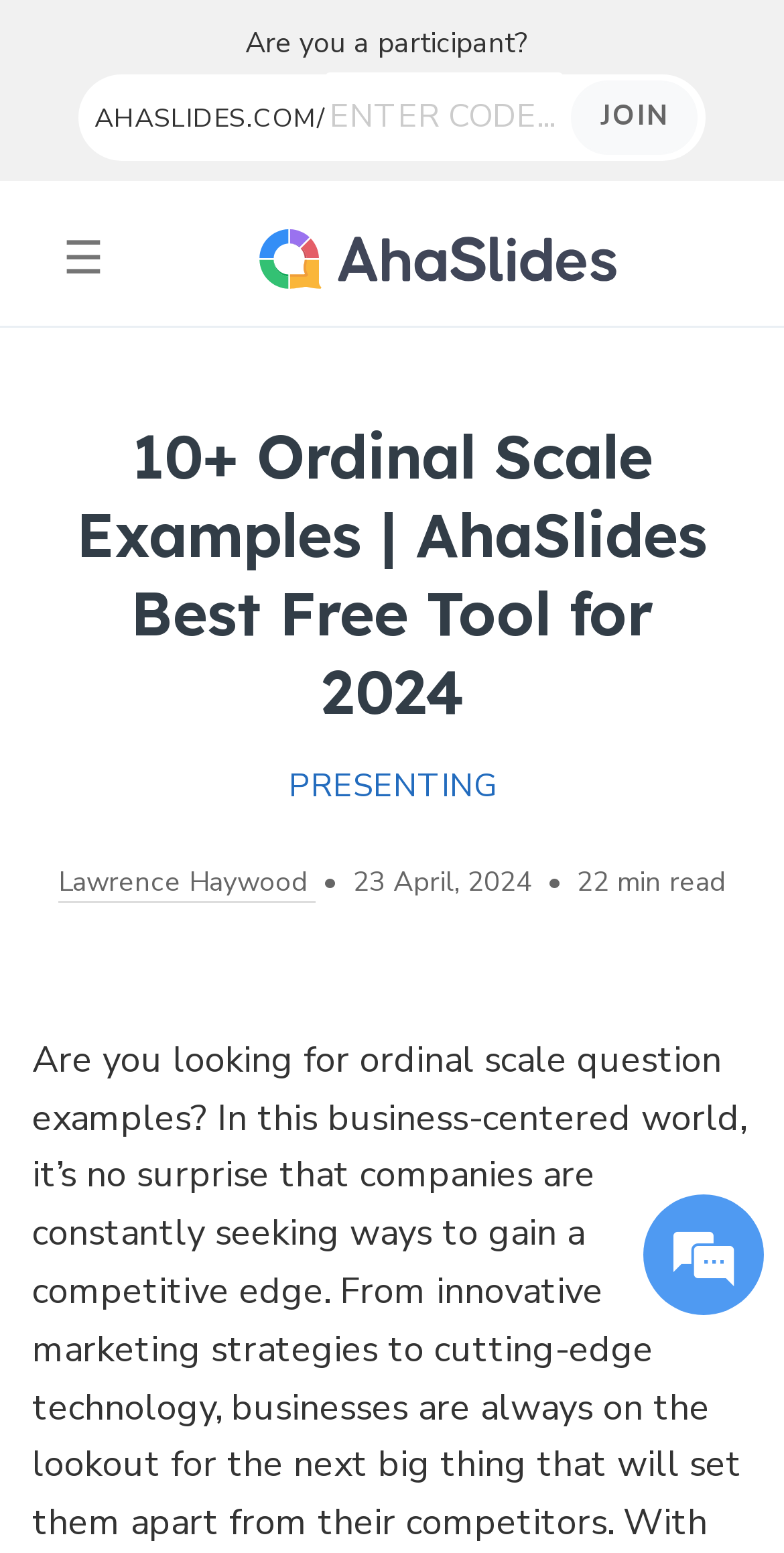What is the date of the content?
Based on the image, provide a one-word or brief-phrase response.

23 April, 2024